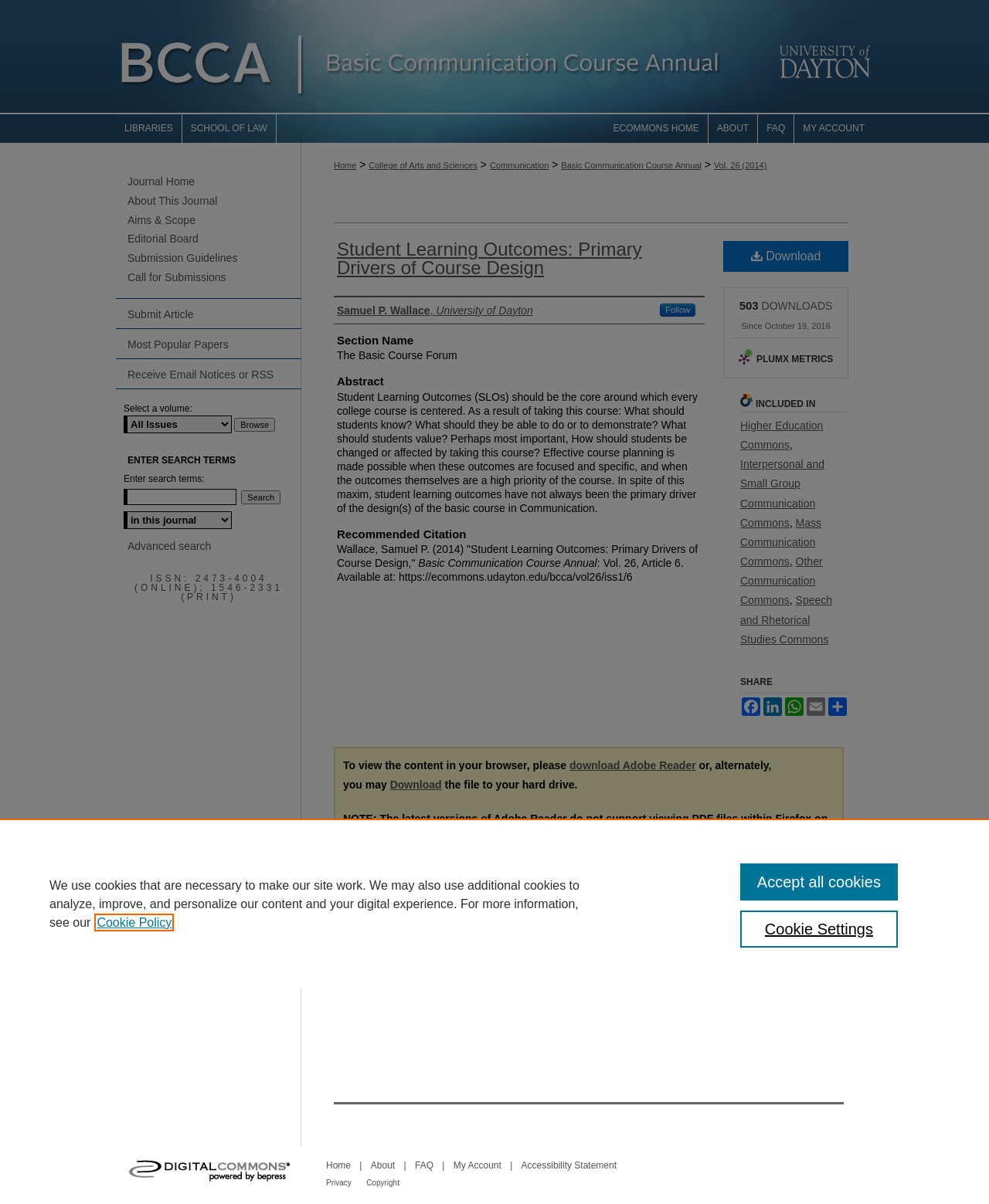Locate the bounding box coordinates of the element you need to click to accomplish the task described by this instruction: "Browse through the volumes".

[0.237, 0.347, 0.278, 0.358]